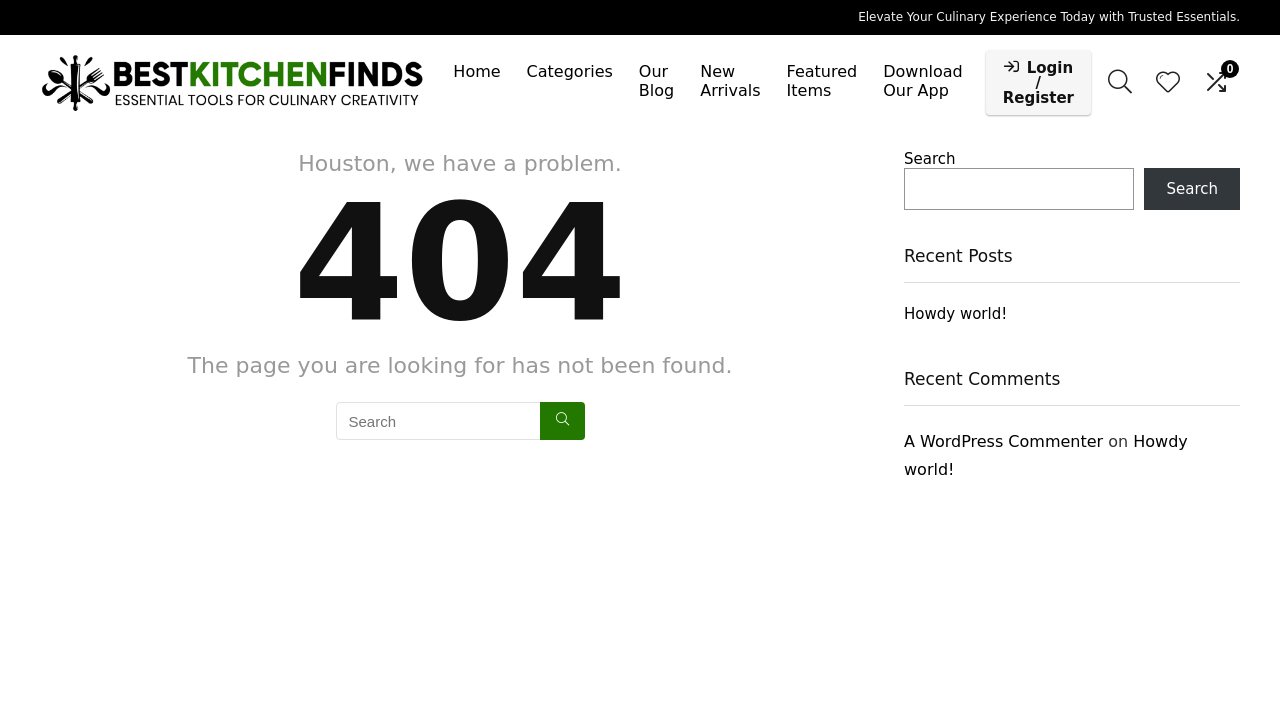Determine the bounding box coordinates of the section I need to click to execute the following instruction: "Visit the Plugins page". Provide the coordinates as four float numbers between 0 and 1, i.e., [left, top, right, bottom].

None